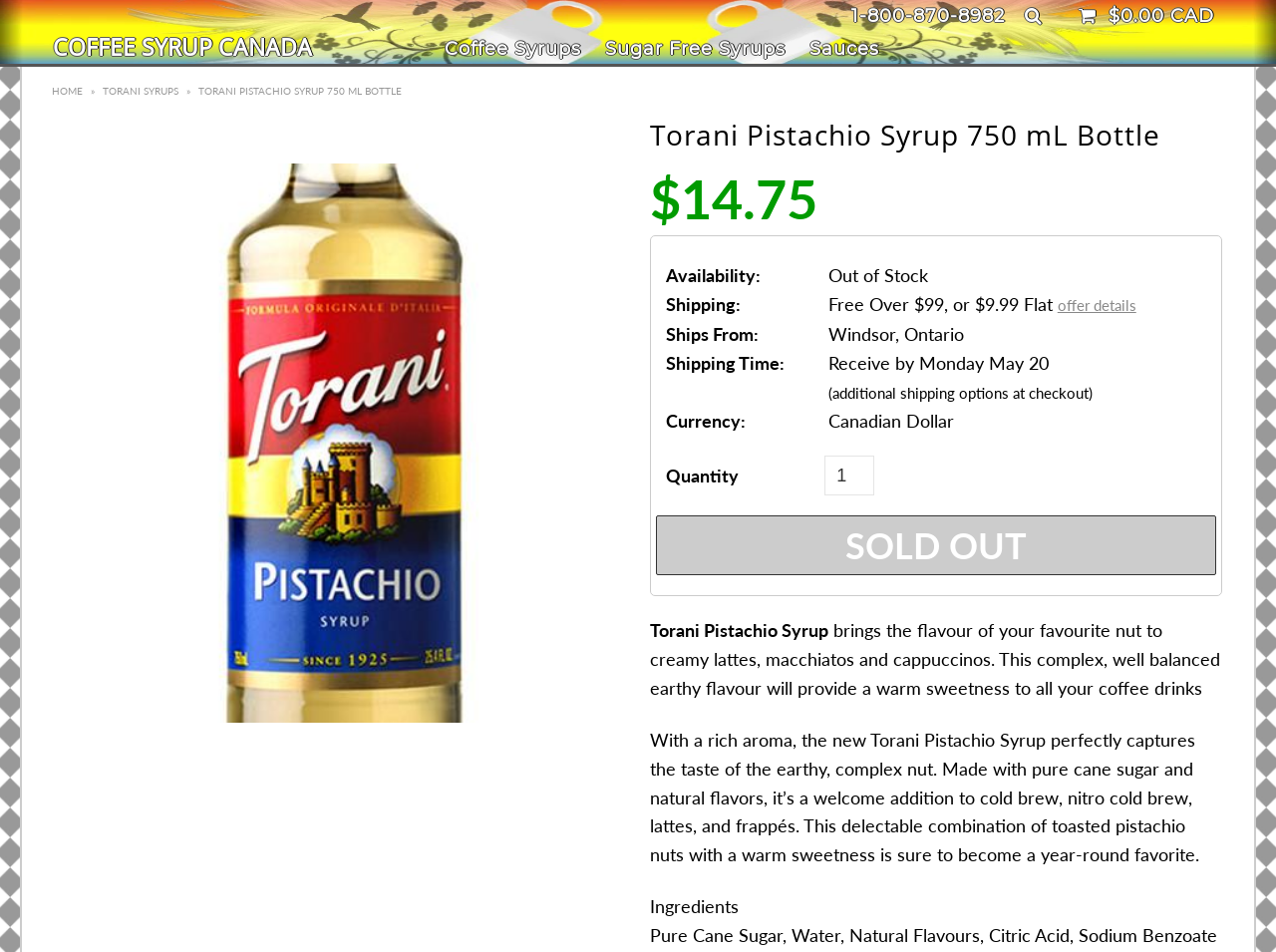Using the image as a reference, answer the following question in as much detail as possible:
What is the flavor profile of Torani Pistachio Syrup?

The flavor profile of Torani Pistachio Syrup is described in the product description as 'complex, well balanced earthy flavour' that will provide a 'warm sweetness' to coffee drinks.